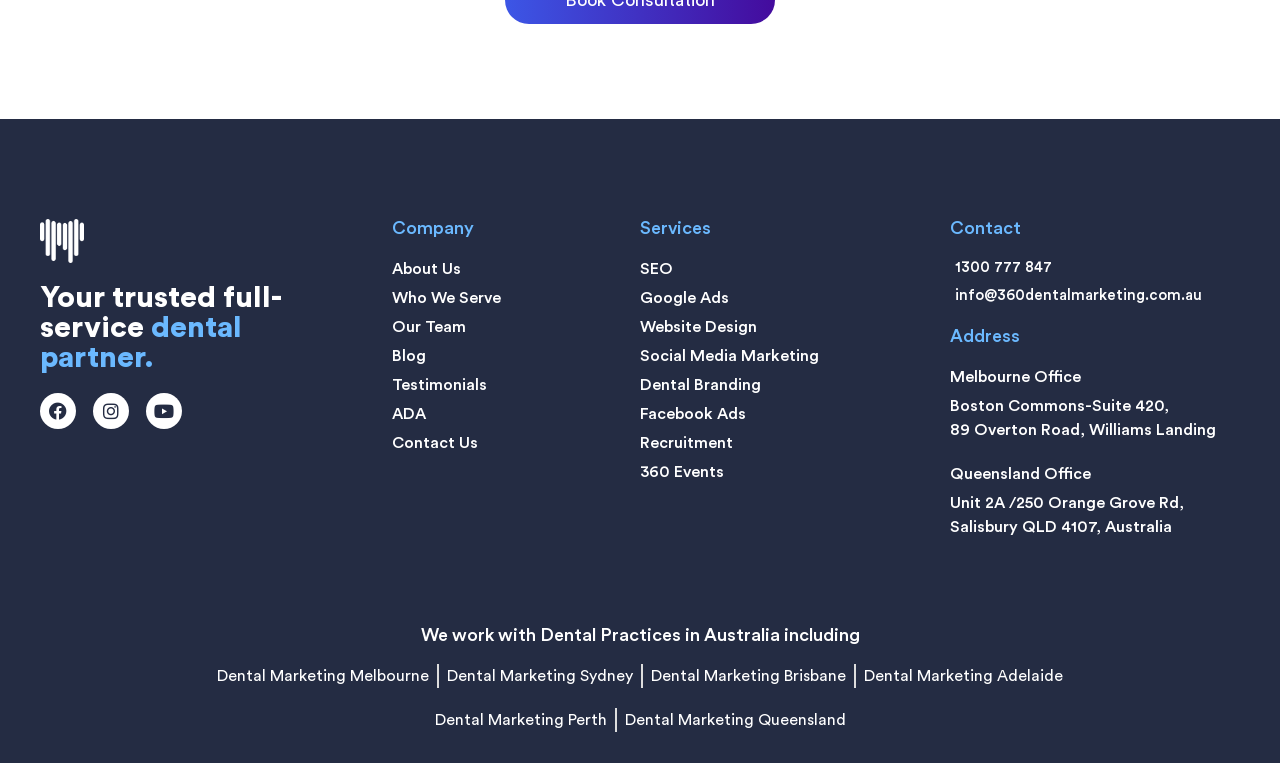Respond with a single word or phrase:
What is the company's trusted full-service dental partner?

360 Icon white